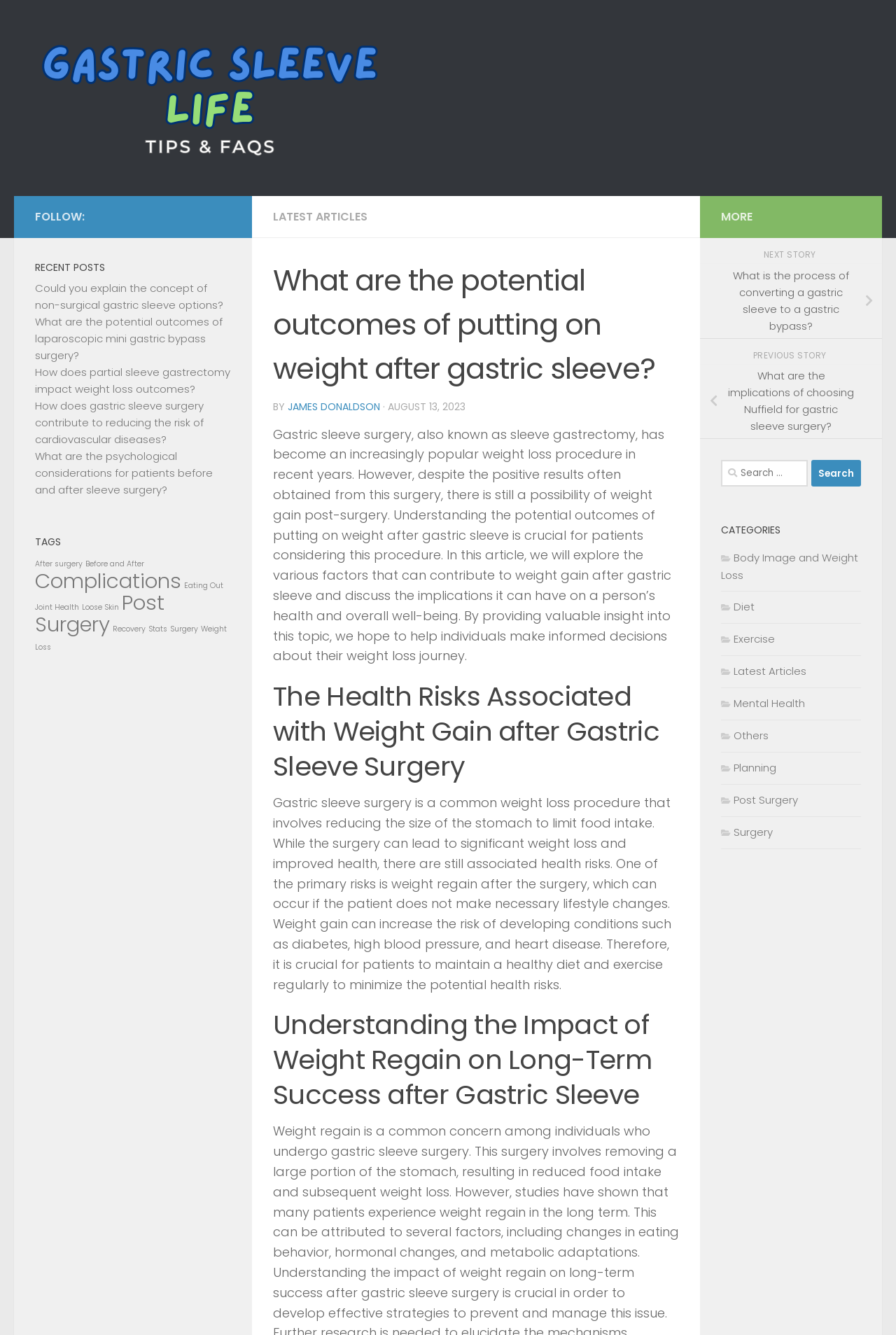Determine the bounding box coordinates of the clickable element to achieve the following action: 'Search for a topic'. Provide the coordinates as four float values between 0 and 1, formatted as [left, top, right, bottom].

[0.805, 0.345, 0.961, 0.365]